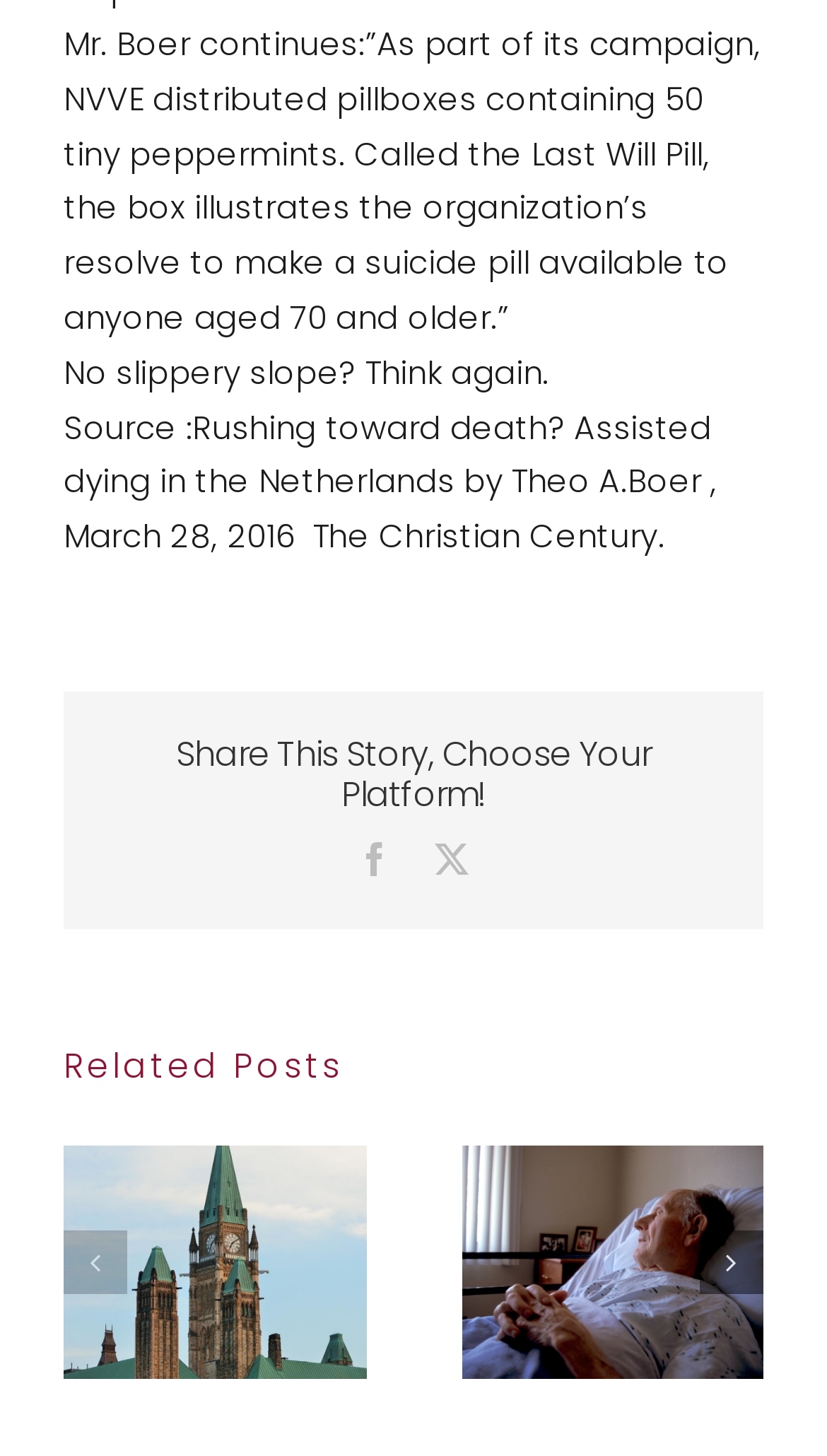Determine the coordinates of the bounding box that should be clicked to complete the instruction: "View related post 'Hope and the October 18th Vote on Bill C-314'". The coordinates should be represented by four float numbers between 0 and 1: [left, top, right, bottom].

[0.15, 0.616, 0.242, 0.669]